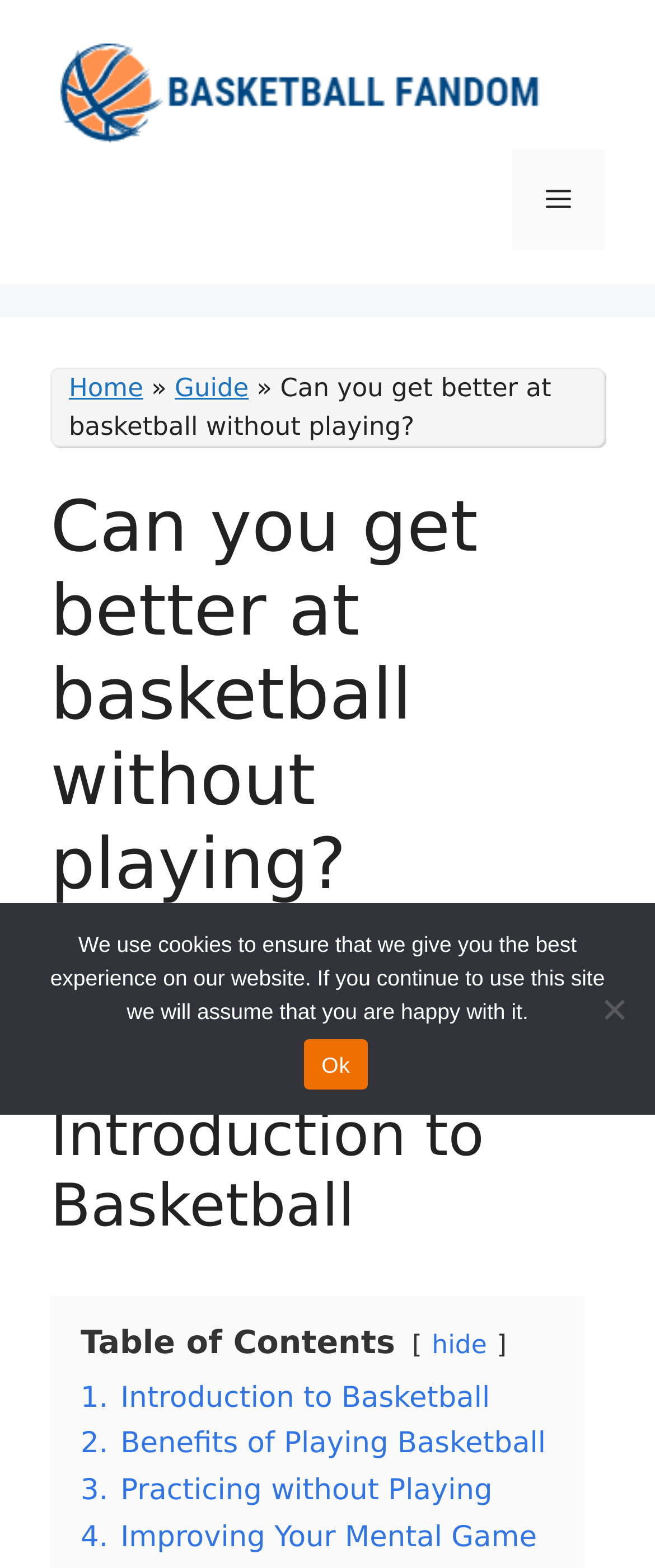Provide the bounding box coordinates of the area you need to click to execute the following instruction: "Go to 'Home' page".

[0.105, 0.238, 0.219, 0.257]